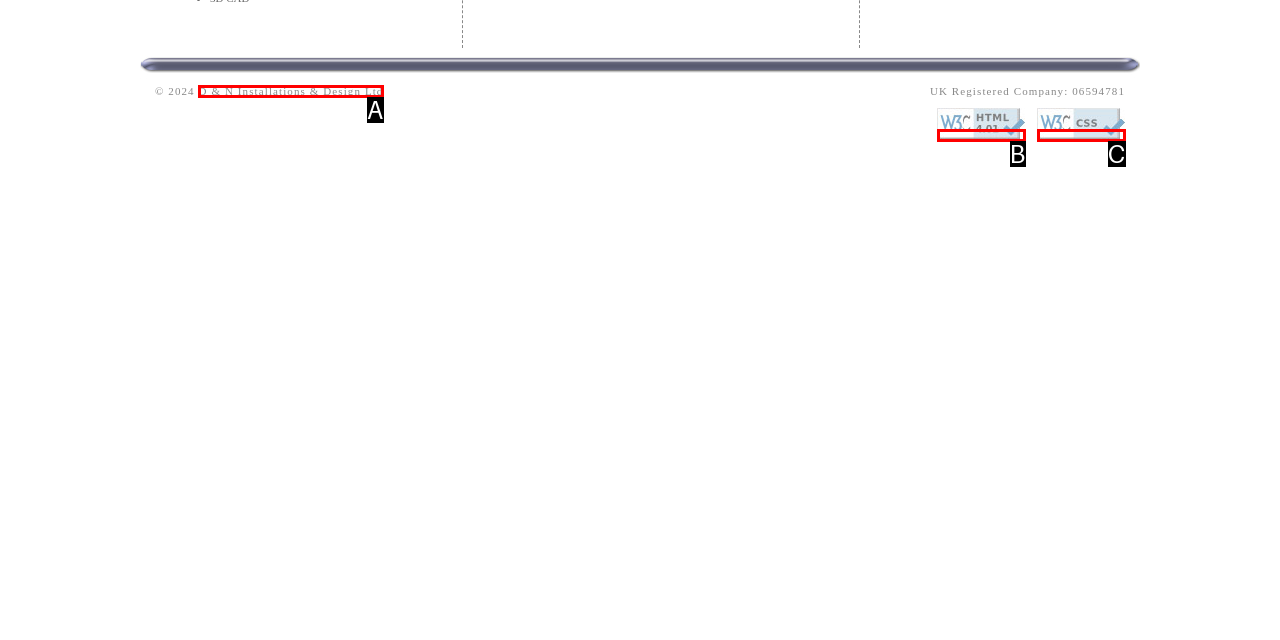Determine the HTML element that best matches this description: alt="Valid HTML 4.01 Strict" from the given choices. Respond with the corresponding letter.

B